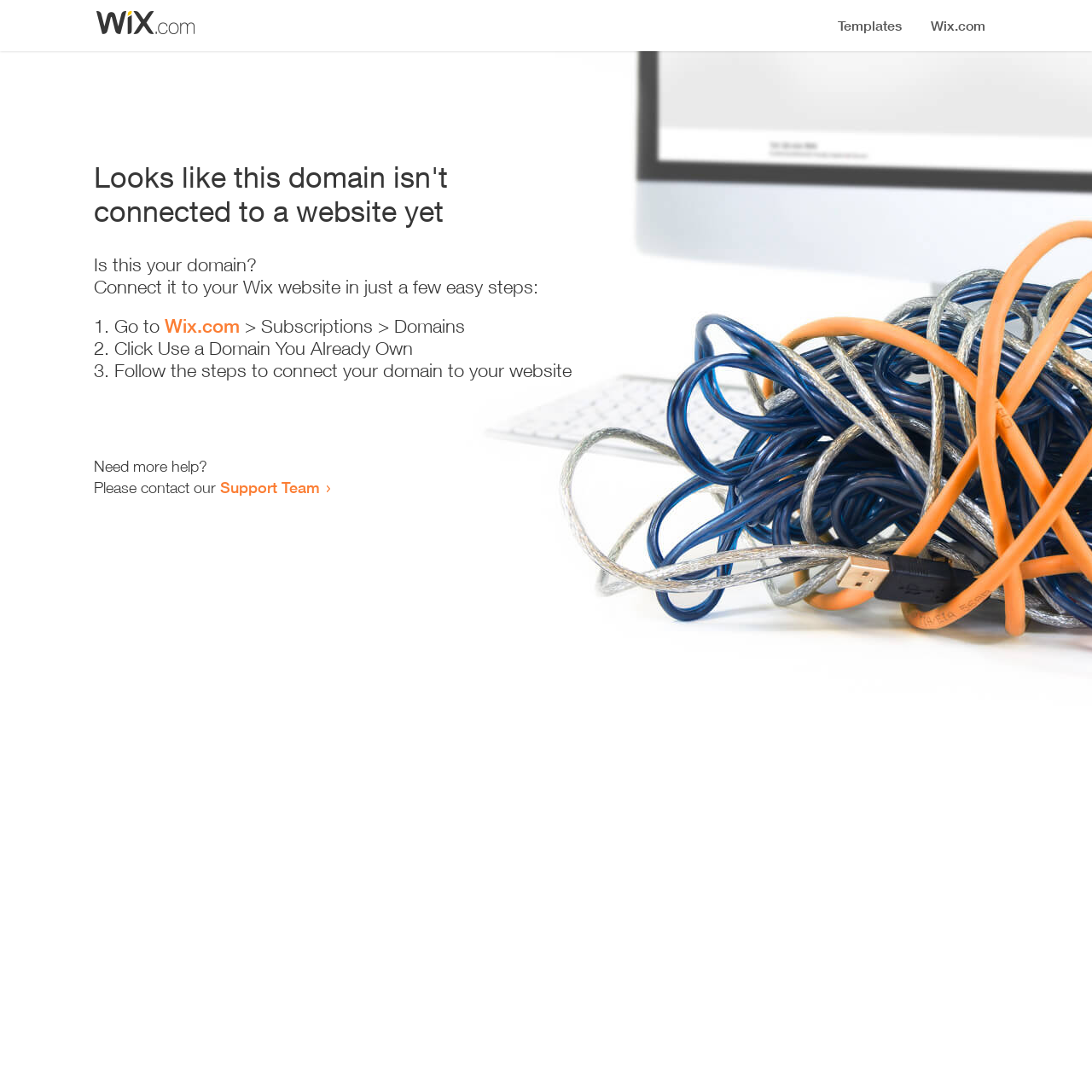Please find the bounding box for the UI component described as follows: "Support Team".

[0.202, 0.438, 0.293, 0.455]